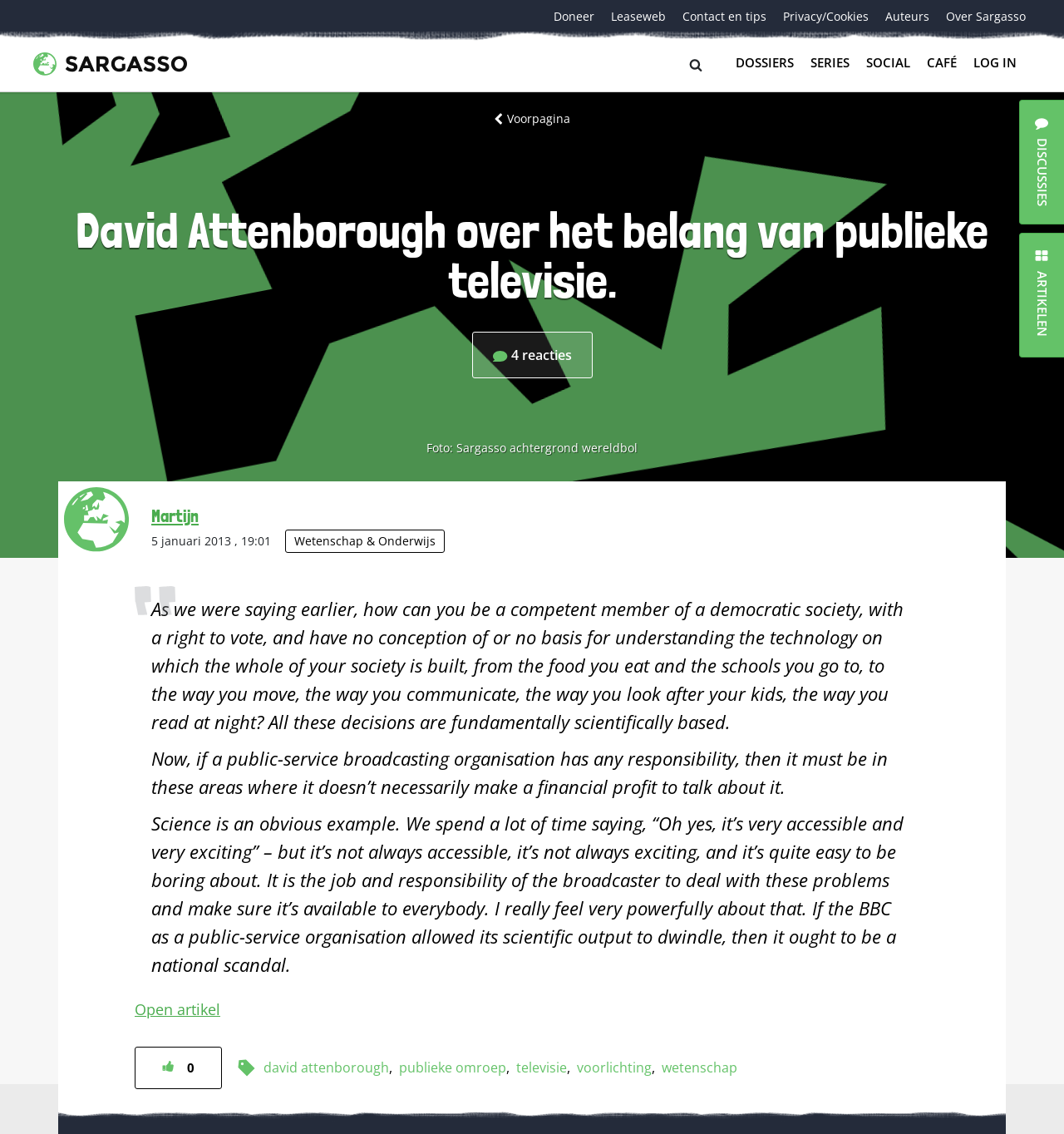Please identify the bounding box coordinates of the area that needs to be clicked to follow this instruction: "View the 'LOG IN' page".

[0.907, 0.044, 0.963, 0.066]